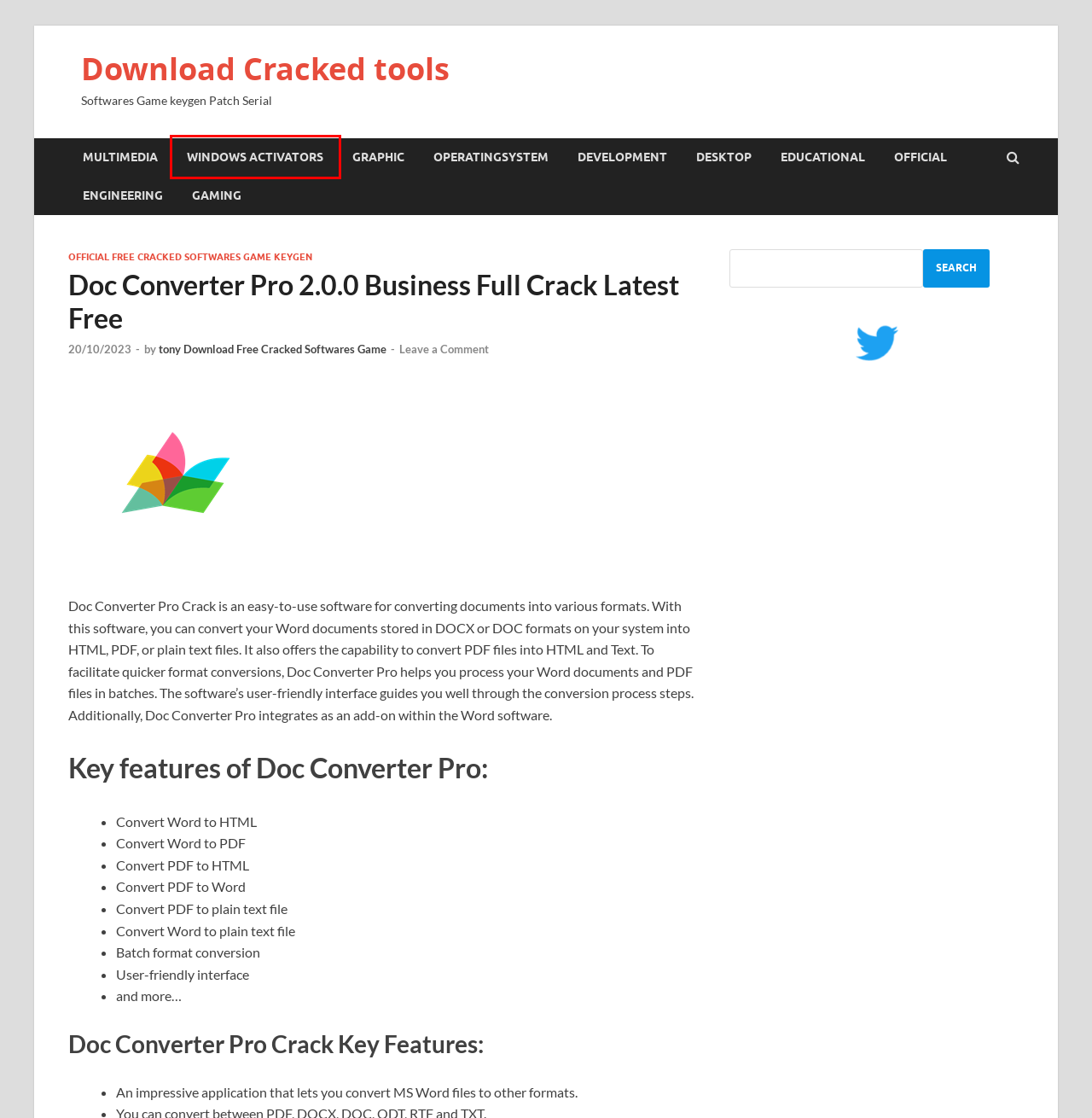After examining the screenshot of a webpage with a red bounding box, choose the most accurate webpage description that corresponds to the new page after clicking the element inside the red box. Here are the candidates:
A. desktop Cracked Softwares Download Key Latest
B. development SQL Server RubyMine Softwares JetBrains
C. Download Cracked tools Softwares Game keygen Patch Serial
D. Activators Cracked Softwares Game Archives Free
E. Official MathWorks MATLAB iFunBox Microsoft Toolkit
F. OperatingSystem Free Cracked Softwares download latest
G. Engineering Geometric Schrödinger CodeTwo
H. Gaming Free Cracked Games

D